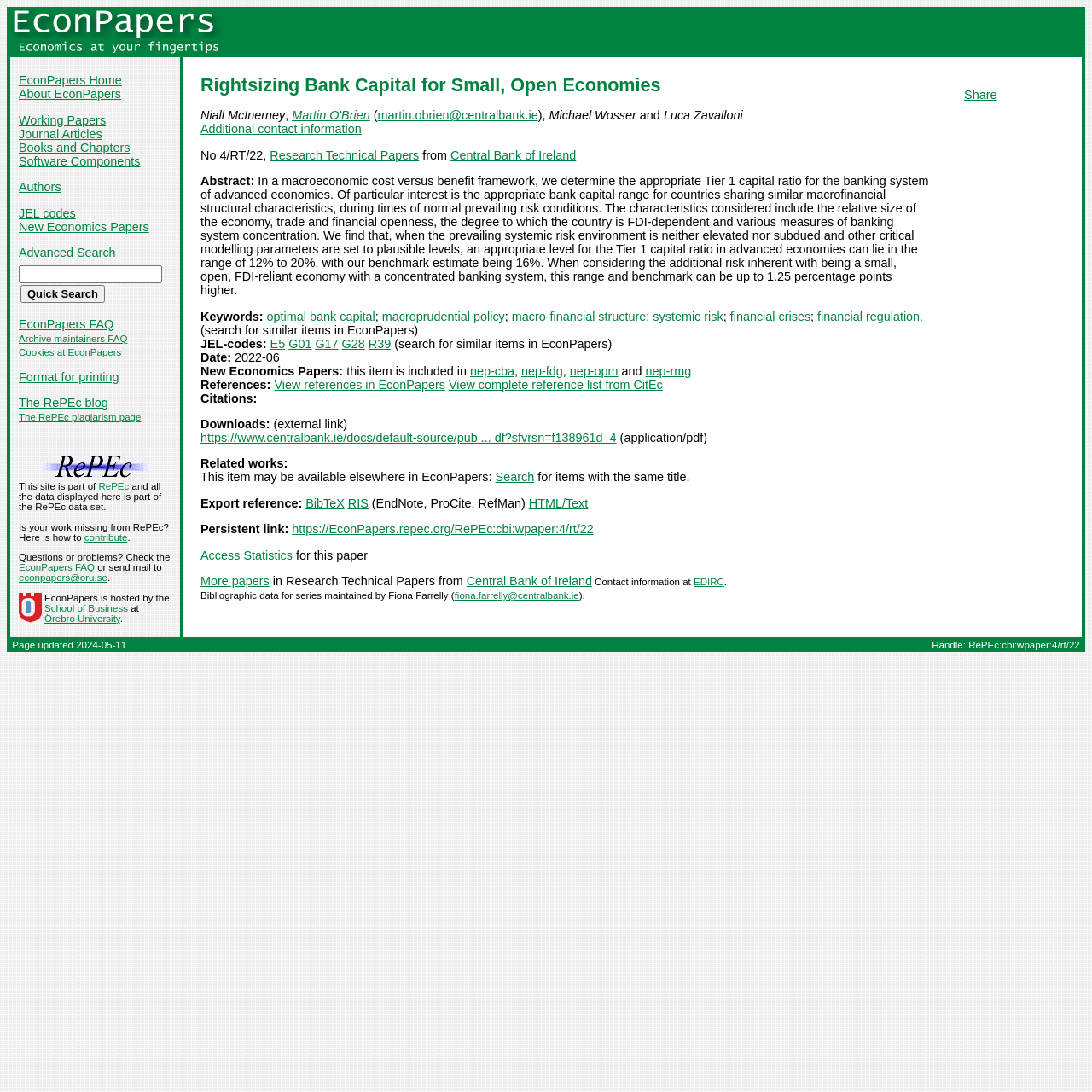What is the name of the institution that published the research paper?
Using the information from the image, provide a comprehensive answer to the question.

The institution that published the research paper can be found in the main content area of the webpage, which is 'Central Bank of Ireland'.